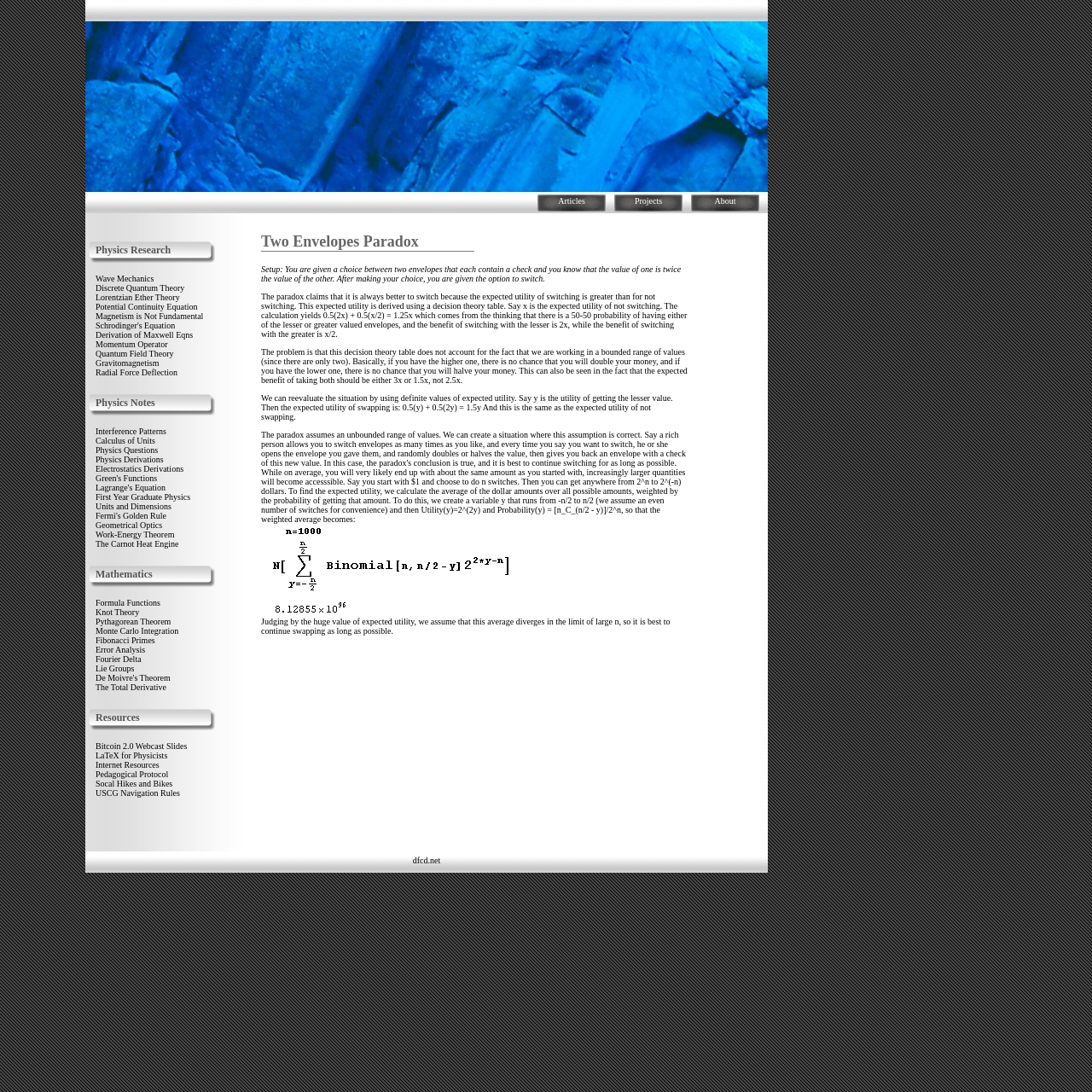Find the bounding box coordinates of the area that needs to be clicked in order to achieve the following instruction: "Click on the 'Wave Mechanics' link". The coordinates should be specified as four float numbers between 0 and 1, i.e., [left, top, right, bottom].

[0.088, 0.251, 0.141, 0.259]